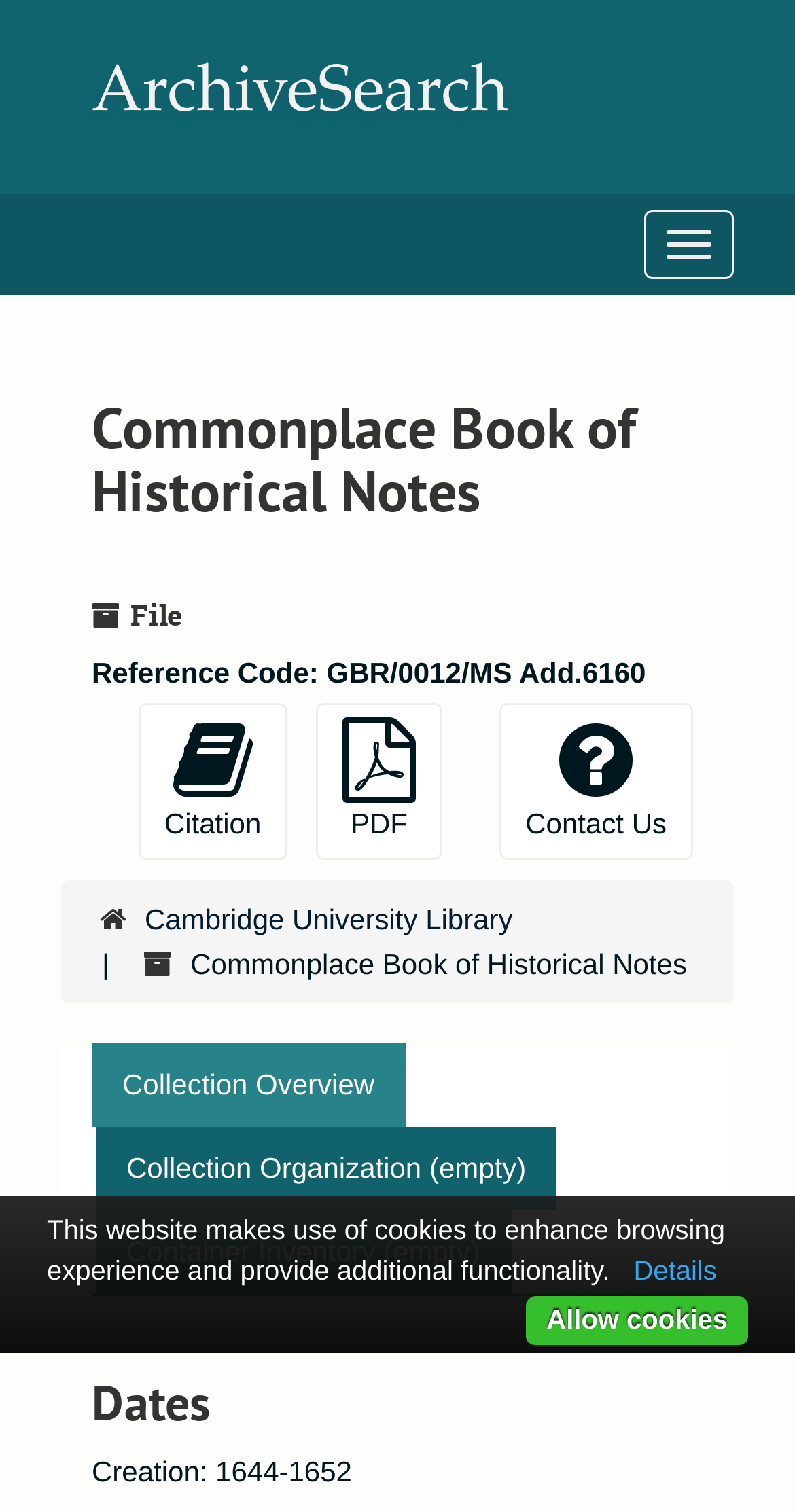Please determine the bounding box coordinates of the element to click in order to execute the following instruction: "Toggle navigation". The coordinates should be four float numbers between 0 and 1, specified as [left, top, right, bottom].

[0.81, 0.139, 0.923, 0.185]